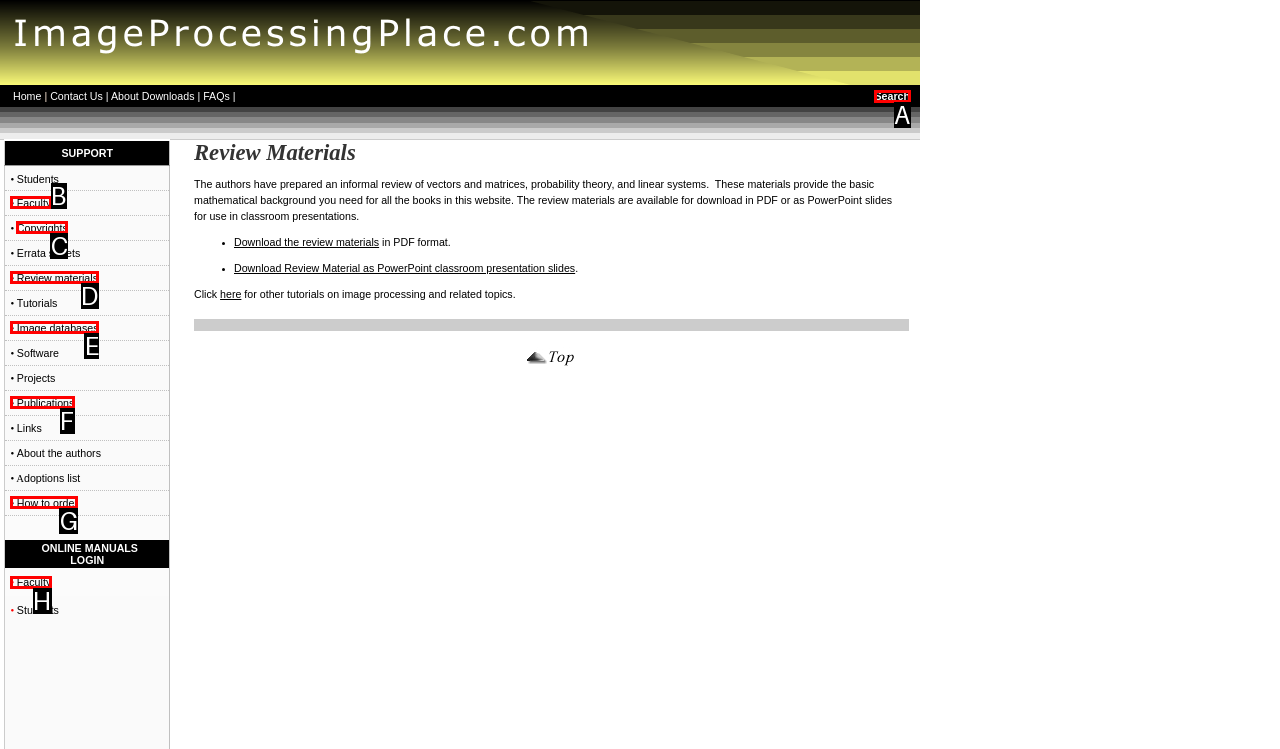Which option aligns with the description: • Faculty? Respond by selecting the correct letter.

H